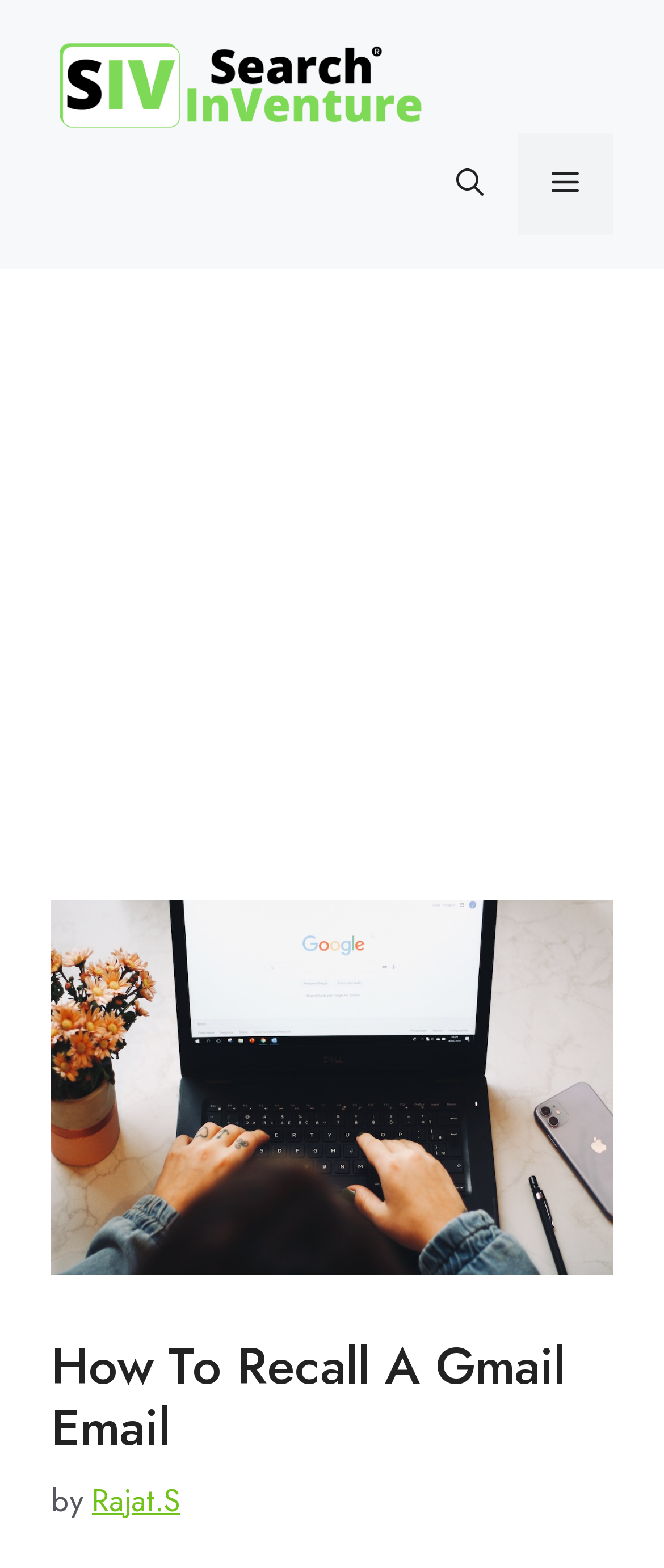Who is the author of the article?
Using the image as a reference, give a one-word or short phrase answer.

Rajat.S